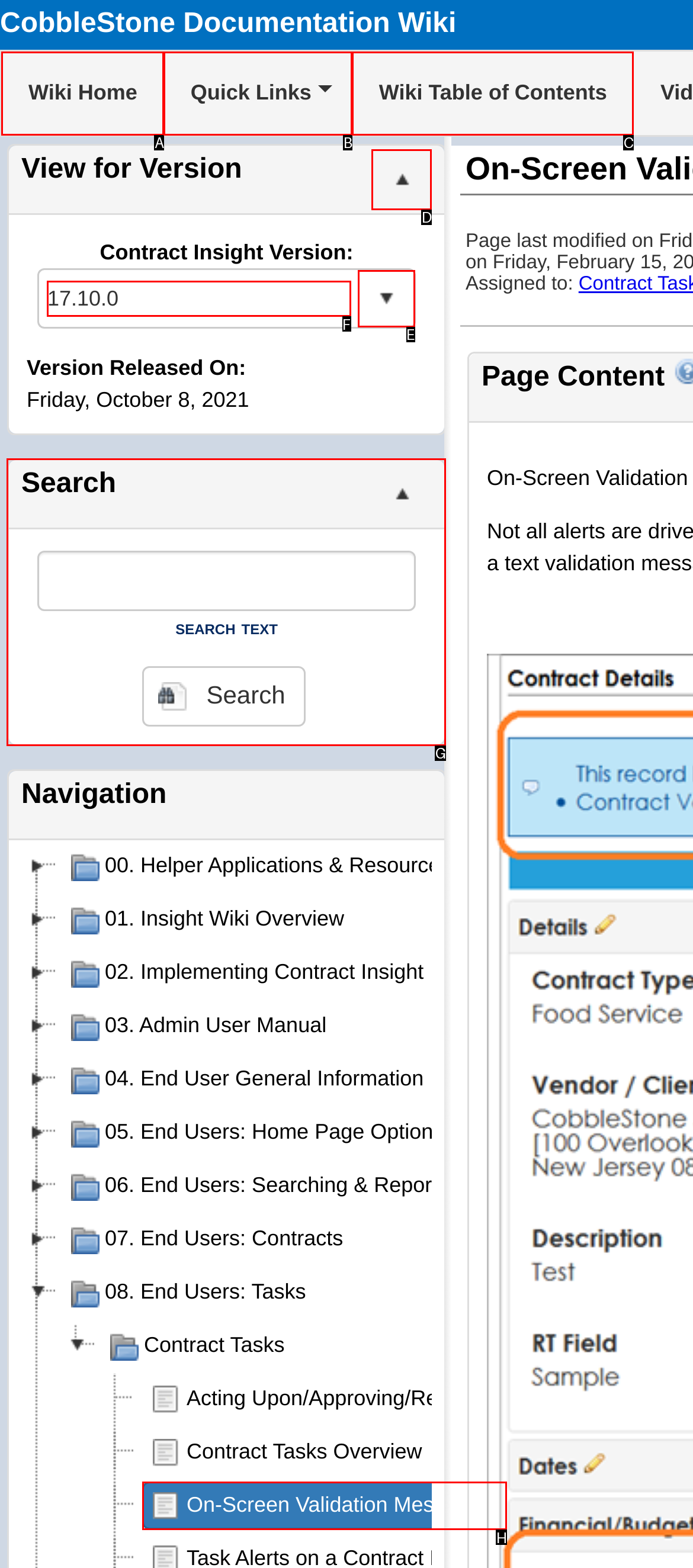Identify the HTML element that best matches the description: On-Screen Validation Messages. Provide your answer by selecting the corresponding letter from the given options.

H